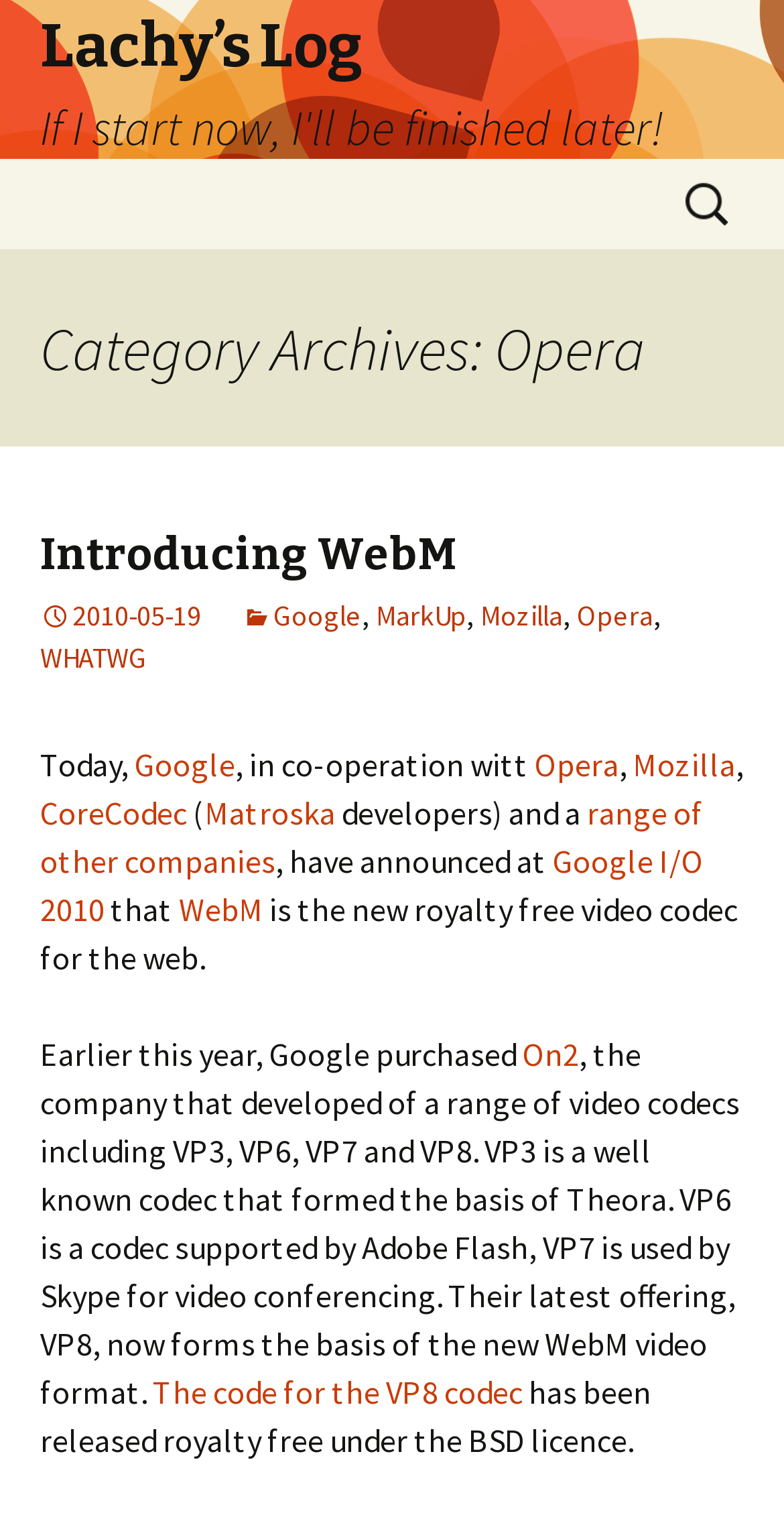Please give a one-word or short phrase response to the following question: 
What is the licence under which the VP8 codec code is released?

BSD licence